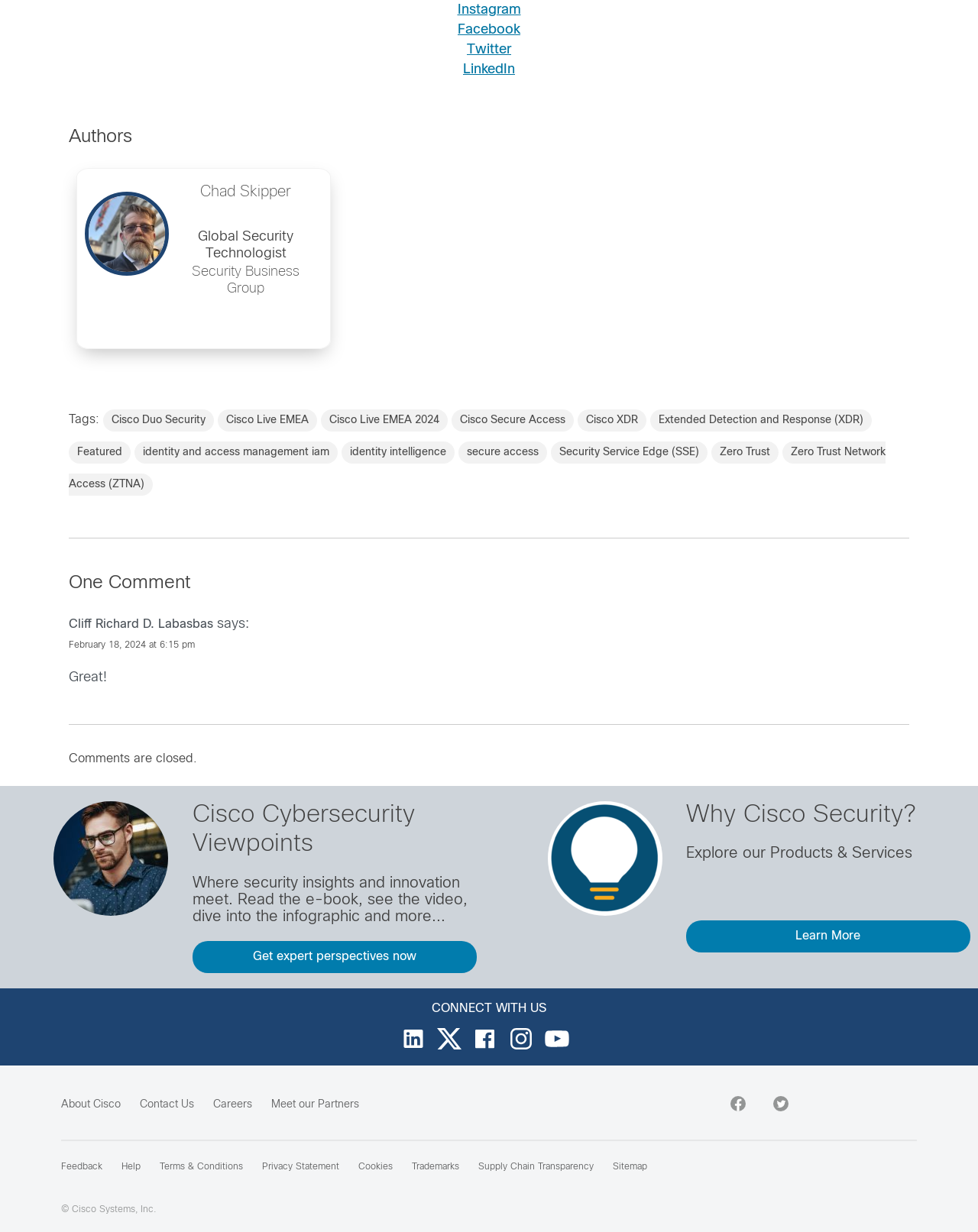Extract the bounding box coordinates for the described element: "Cisco Live EMEA". The coordinates should be represented as four float numbers between 0 and 1: [left, top, right, bottom].

[0.222, 0.333, 0.324, 0.351]